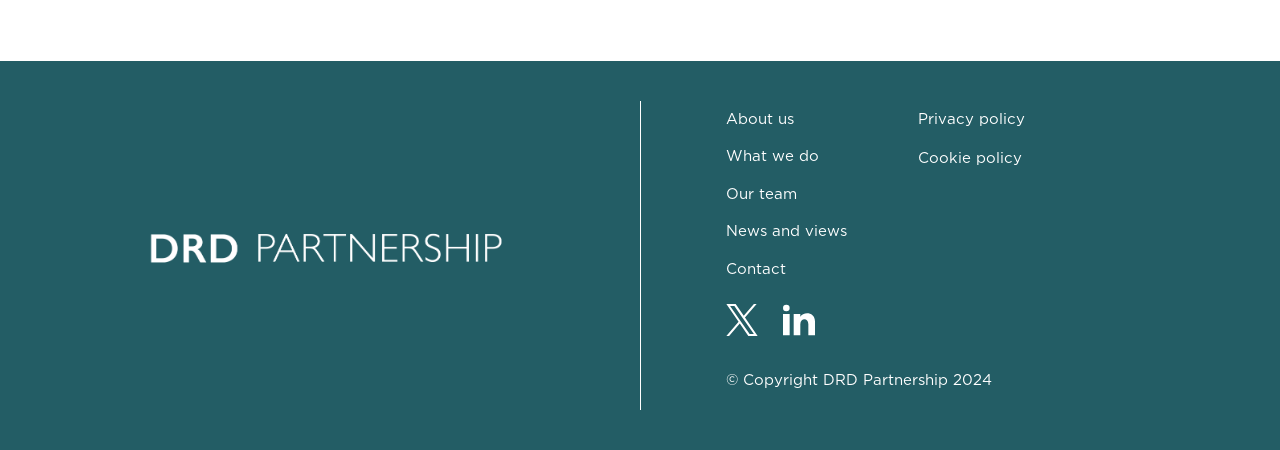What is the company name mentioned in the copyright text? Using the information from the screenshot, answer with a single word or phrase.

DRD Partnership